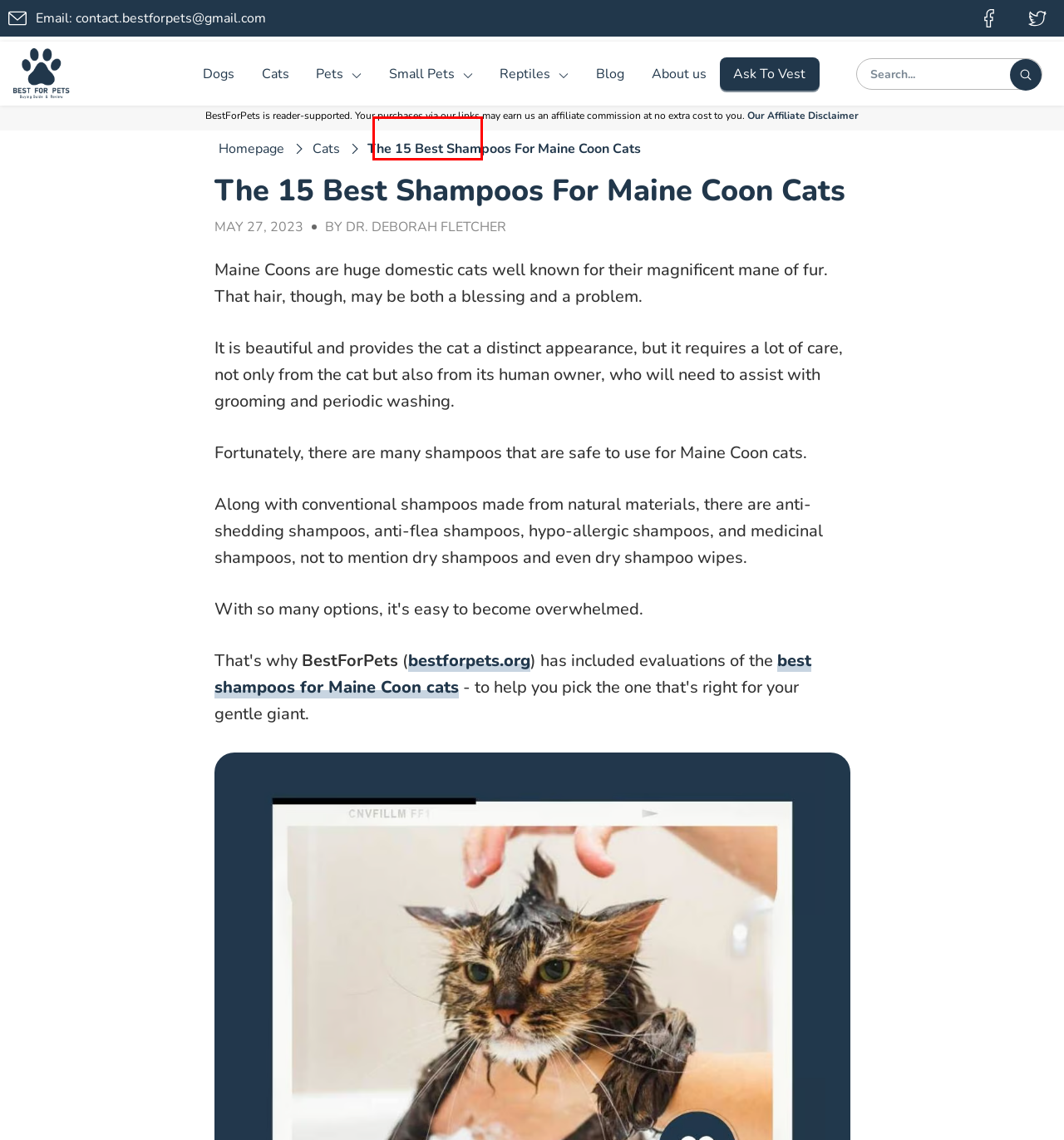You have received a screenshot of a webpage with a red bounding box indicating a UI element. Please determine the most fitting webpage description that matches the new webpage after clicking on the indicated element. The choices are:
A. Cats Archives - BestForPets.org
B. Fishes Archives - BestForPets.org
C. Ask To Vest - BestForPets.org
D. Gerbils Archives - BestForPets.org
E. Chickens Archives - BestForPets.org
F. Ducks Archives - BestForPets.org
G. How To Choose Best Pet - Affiliate Disclaimer & Review Policy - BestForPets.org
H. Birds Archives - BestForPets.org

H